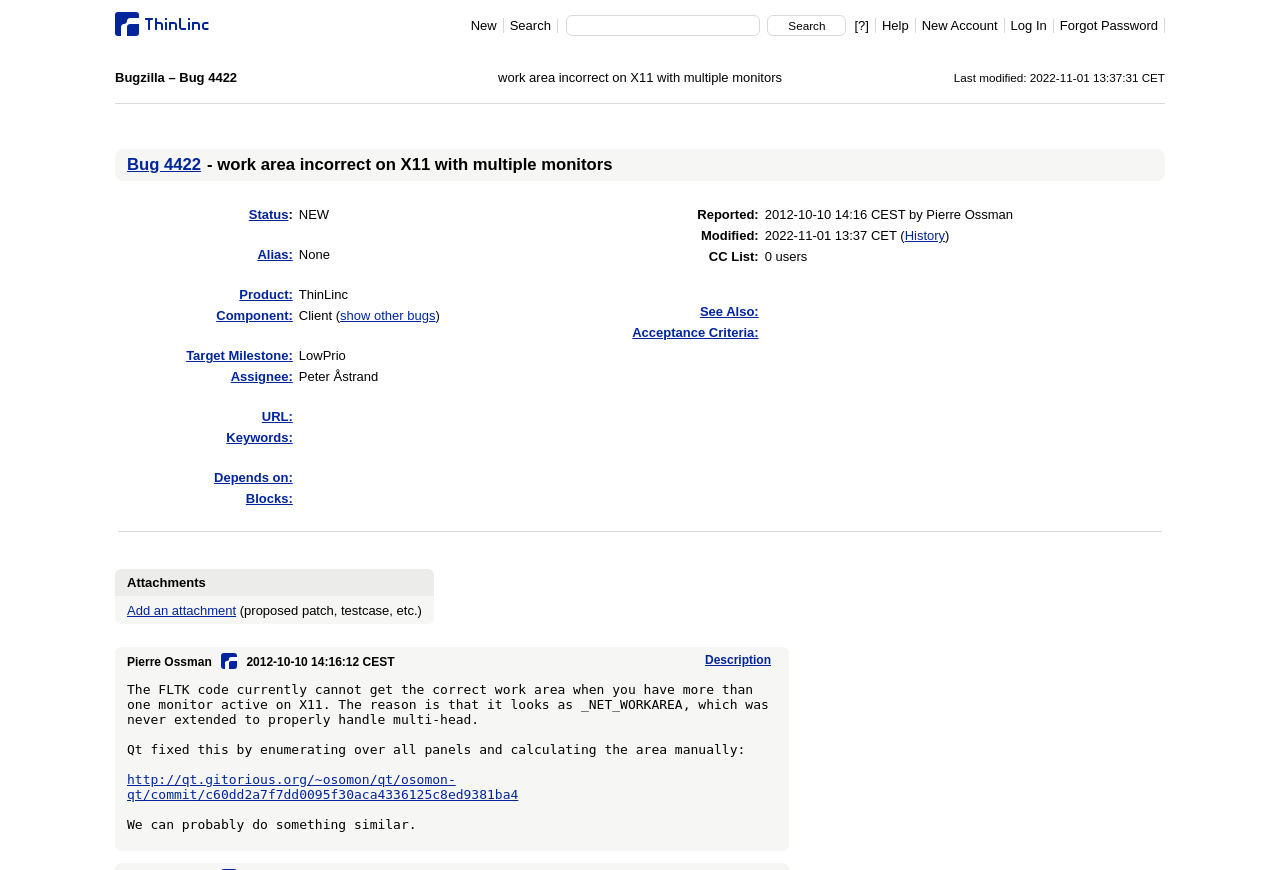Determine the bounding box coordinates of the clickable element necessary to fulfill the instruction: "Search for something in the 'Quick Search' textbox". Provide the coordinates as four float numbers within the 0 to 1 range, i.e., [left, top, right, bottom].

[0.442, 0.017, 0.594, 0.041]